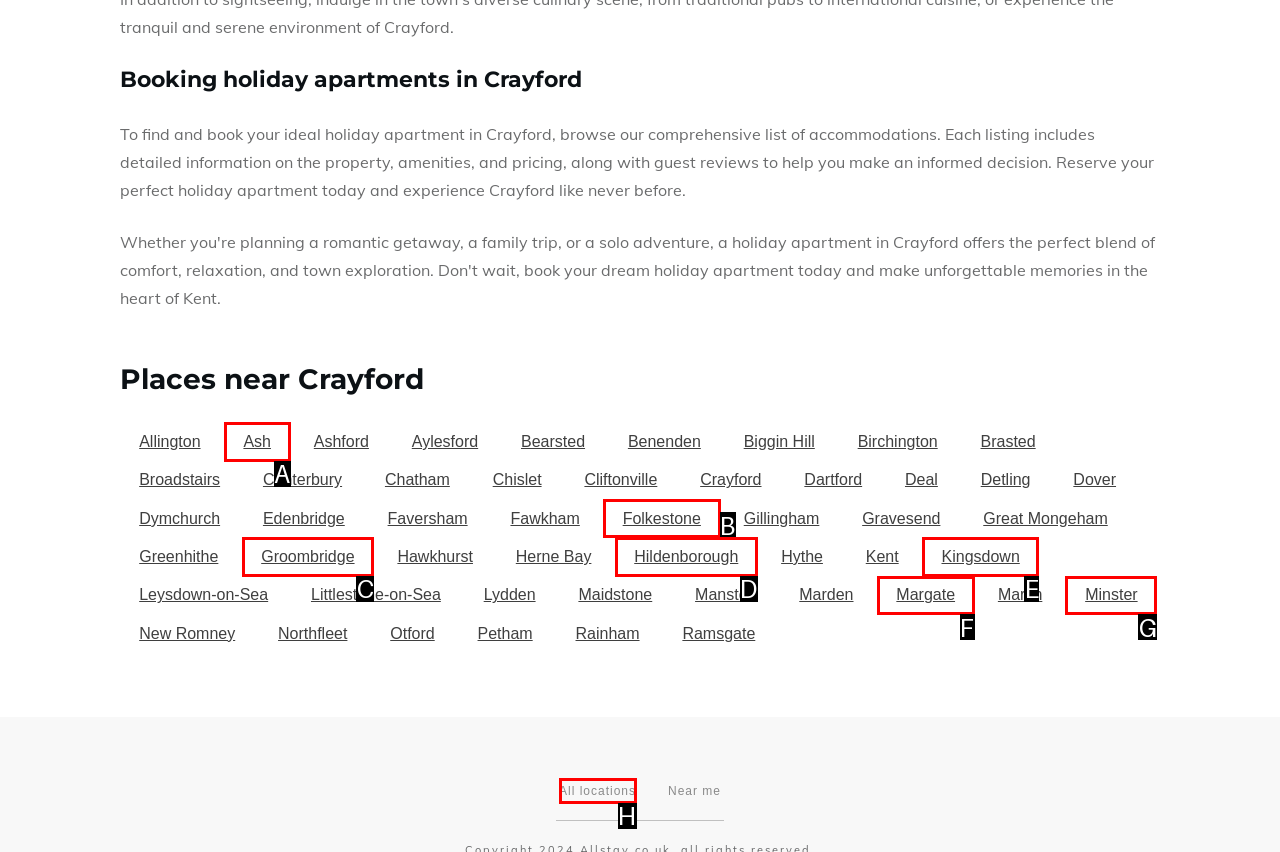For the instruction: View all locations, determine the appropriate UI element to click from the given options. Respond with the letter corresponding to the correct choice.

H